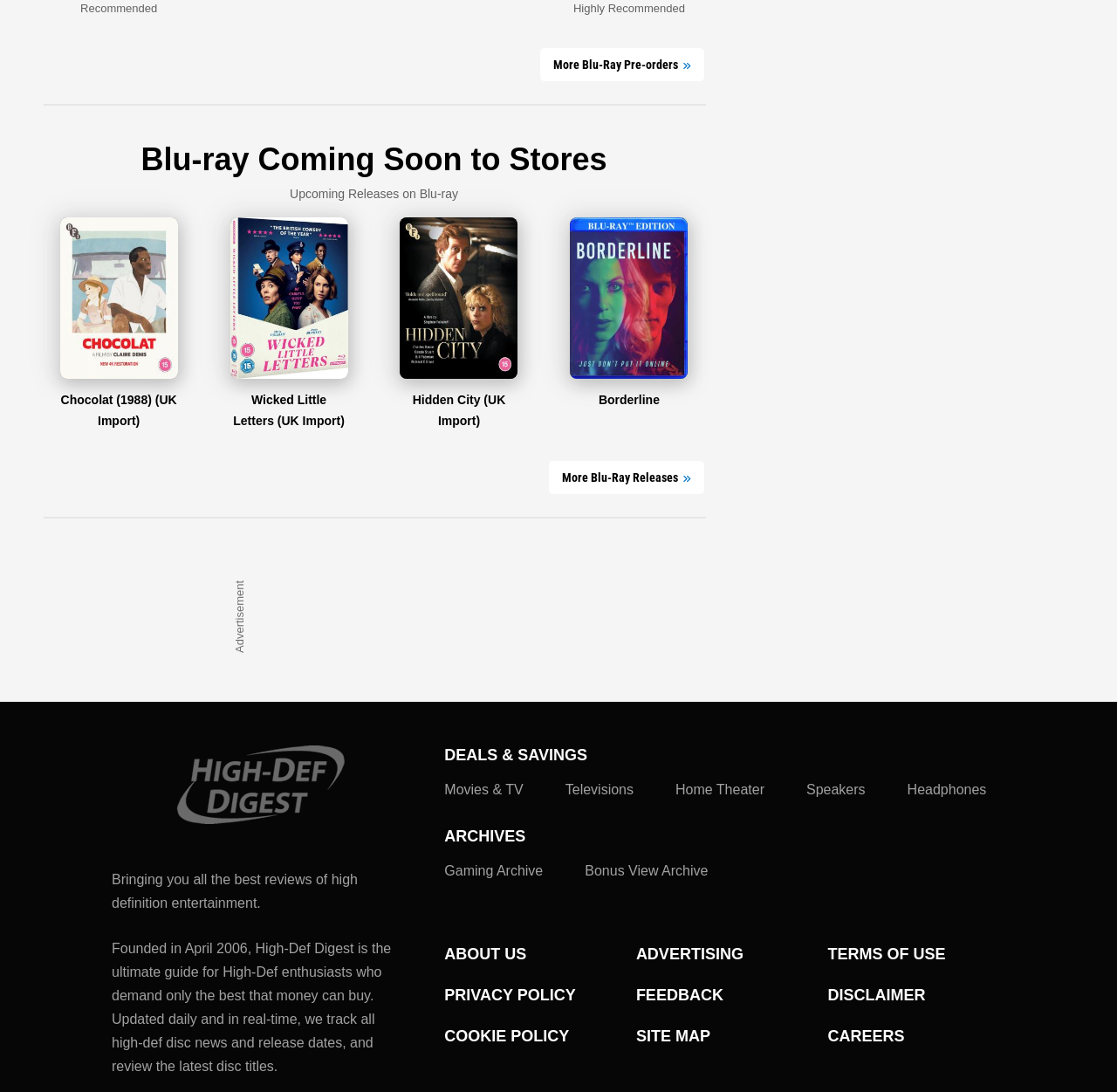Specify the bounding box coordinates of the region I need to click to perform the following instruction: "Learn about home theater". The coordinates must be four float numbers in the range of 0 to 1, i.e., [left, top, right, bottom].

[0.605, 0.714, 0.684, 0.733]